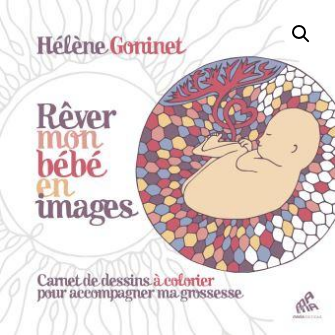What is the purpose of the book?
Using the image, provide a concise answer in one word or a short phrase.

Journal and guide